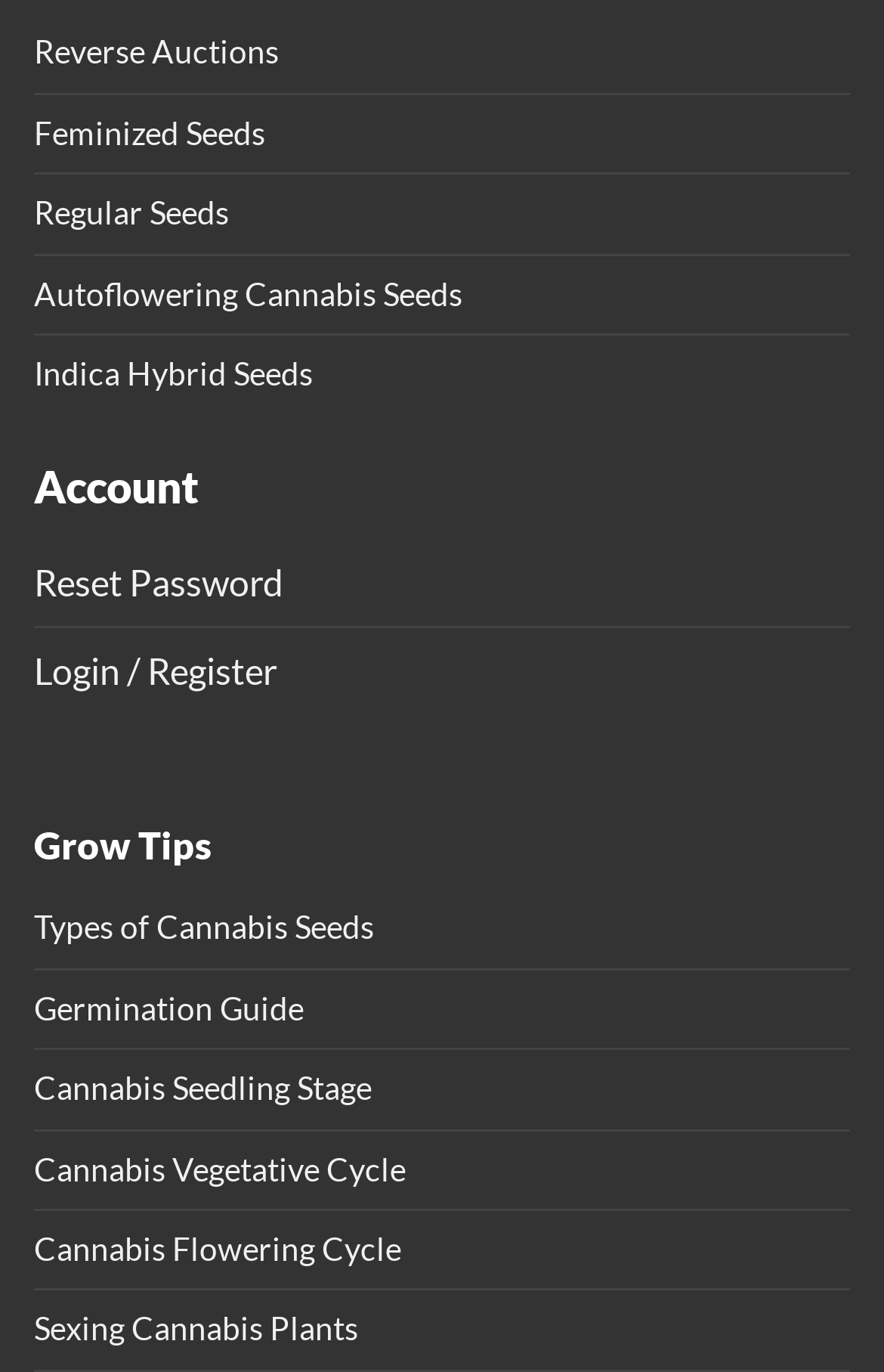How many links are related to account management?
Please give a detailed answer to the question using the information shown in the image.

There are two links related to account management: 'Reset Password' and 'Login / Register', which are located under the 'Account' heading.